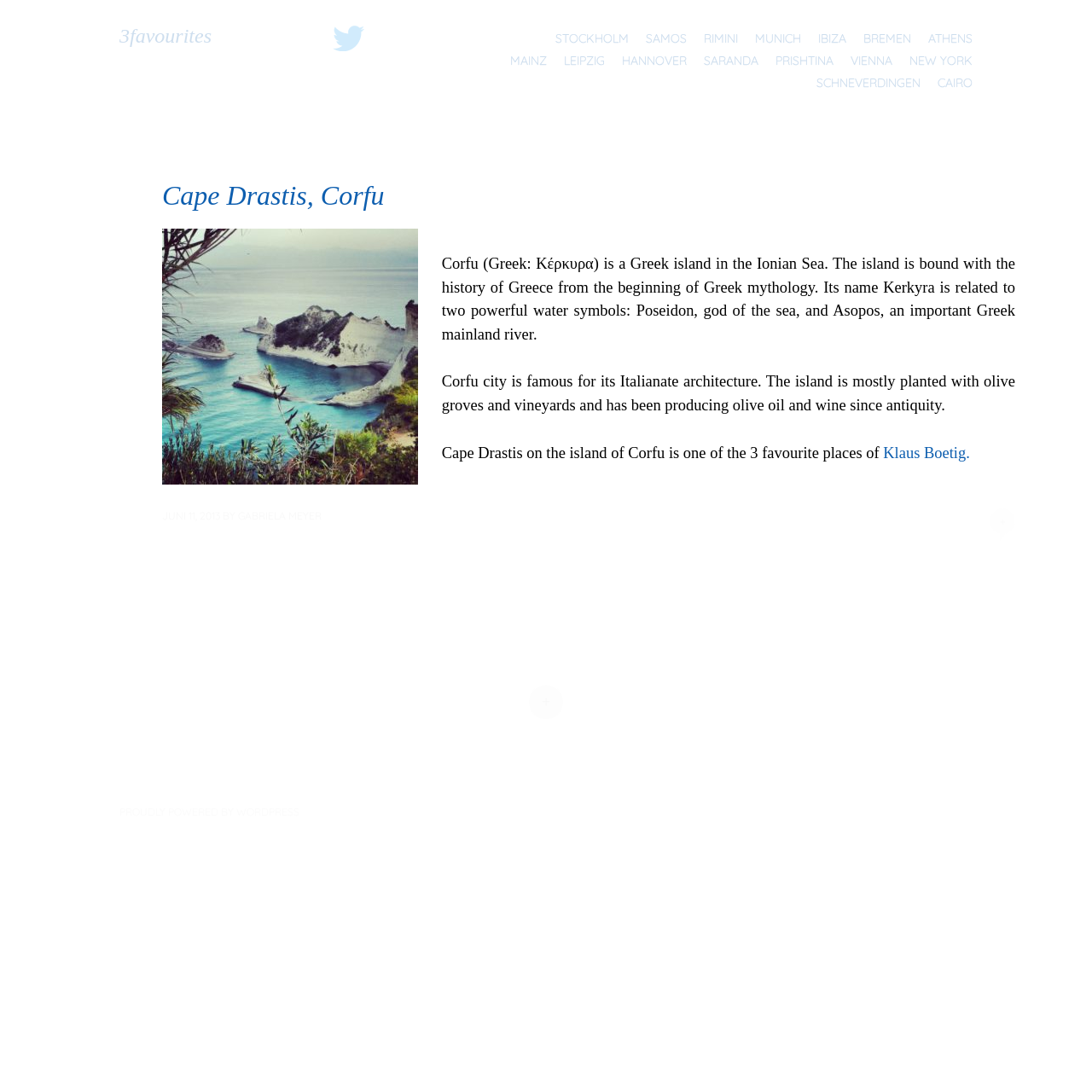Please provide the bounding box coordinates for the element that needs to be clicked to perform the following instruction: "Go to the home page". The coordinates should be given as four float numbers between 0 and 1, i.e., [left, top, right, bottom].

None